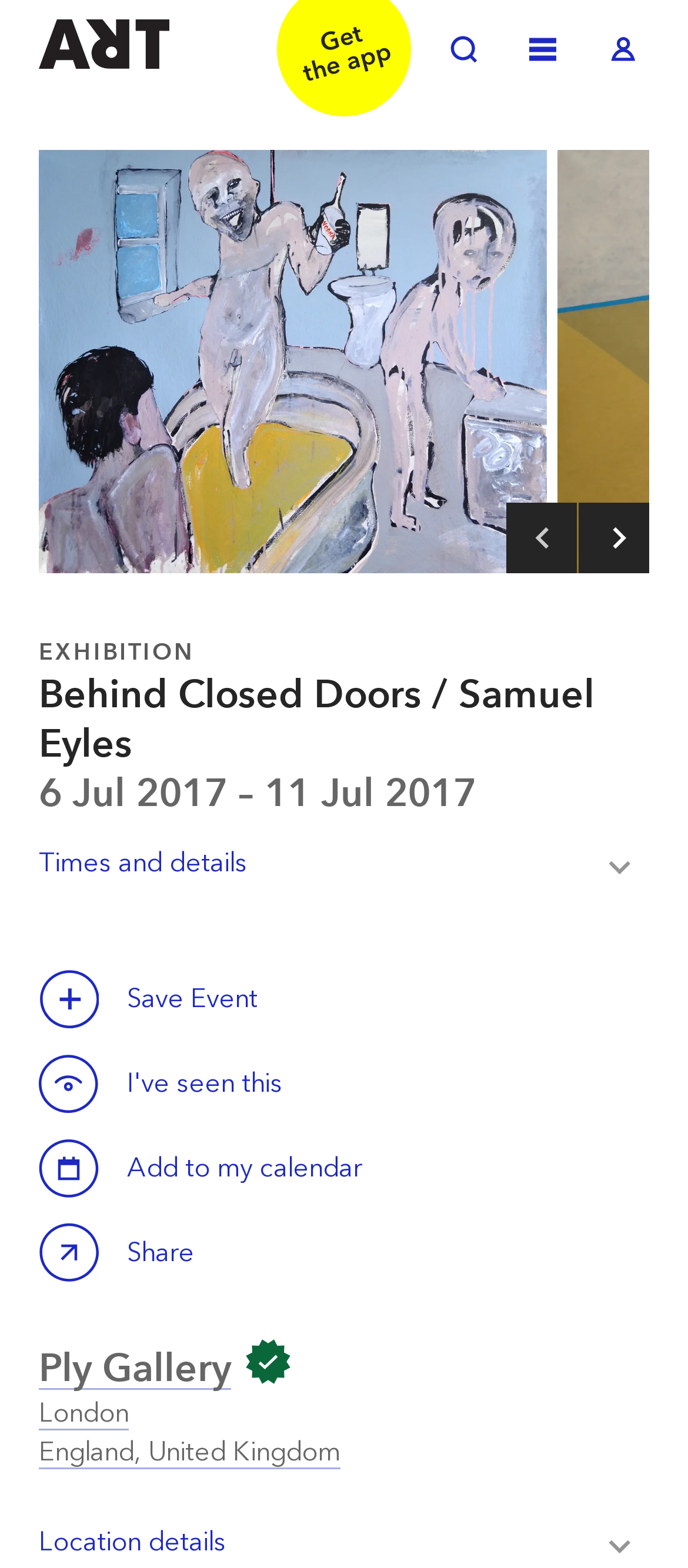What is the name of the exhibition?
Based on the visual details in the image, please answer the question thoroughly.

The name of the exhibition can be found in the heading element 'Behind Closed Doors / Samuel Eyles' which is a child of the HeaderAsNonLandmark element.